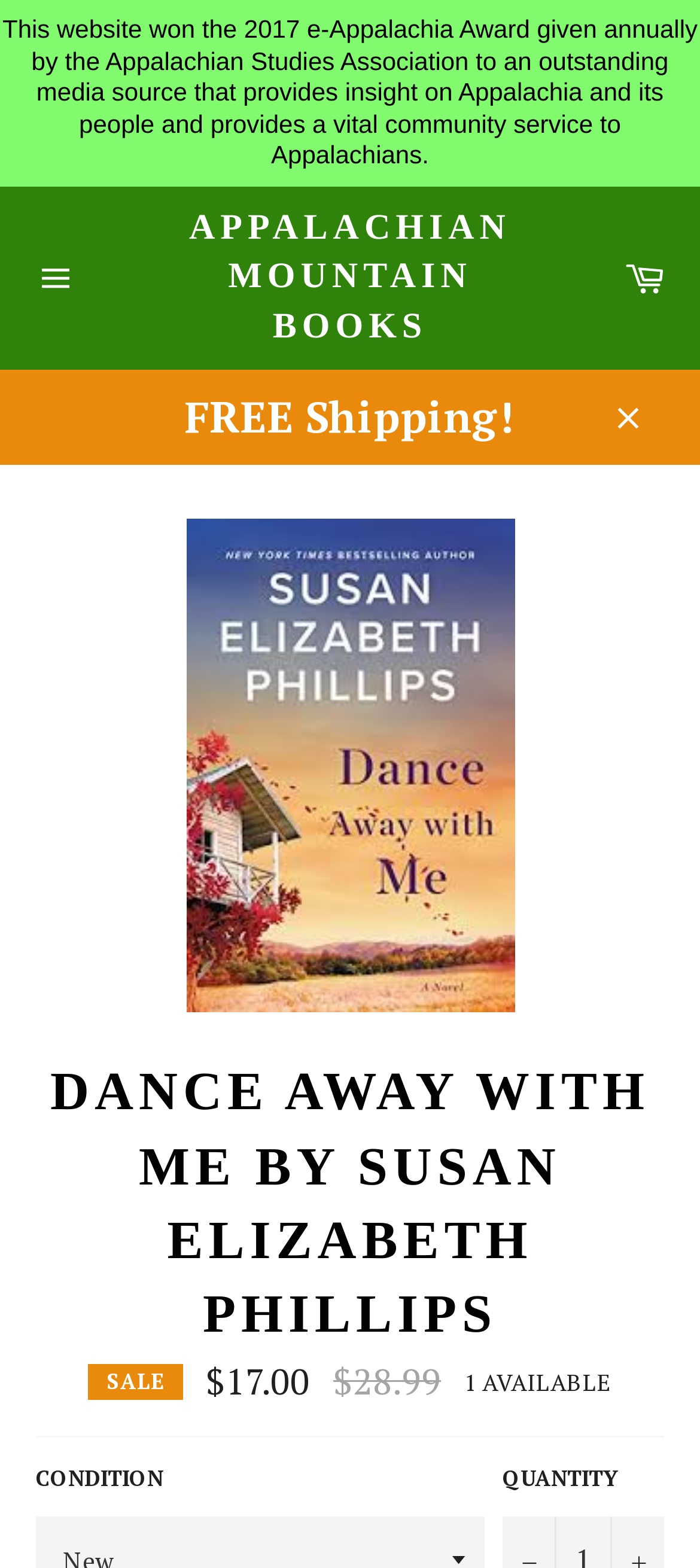Find the bounding box coordinates for the HTML element described as: "Submit". The coordinates should consist of four float values between 0 and 1, i.e., [left, top, right, bottom].

None